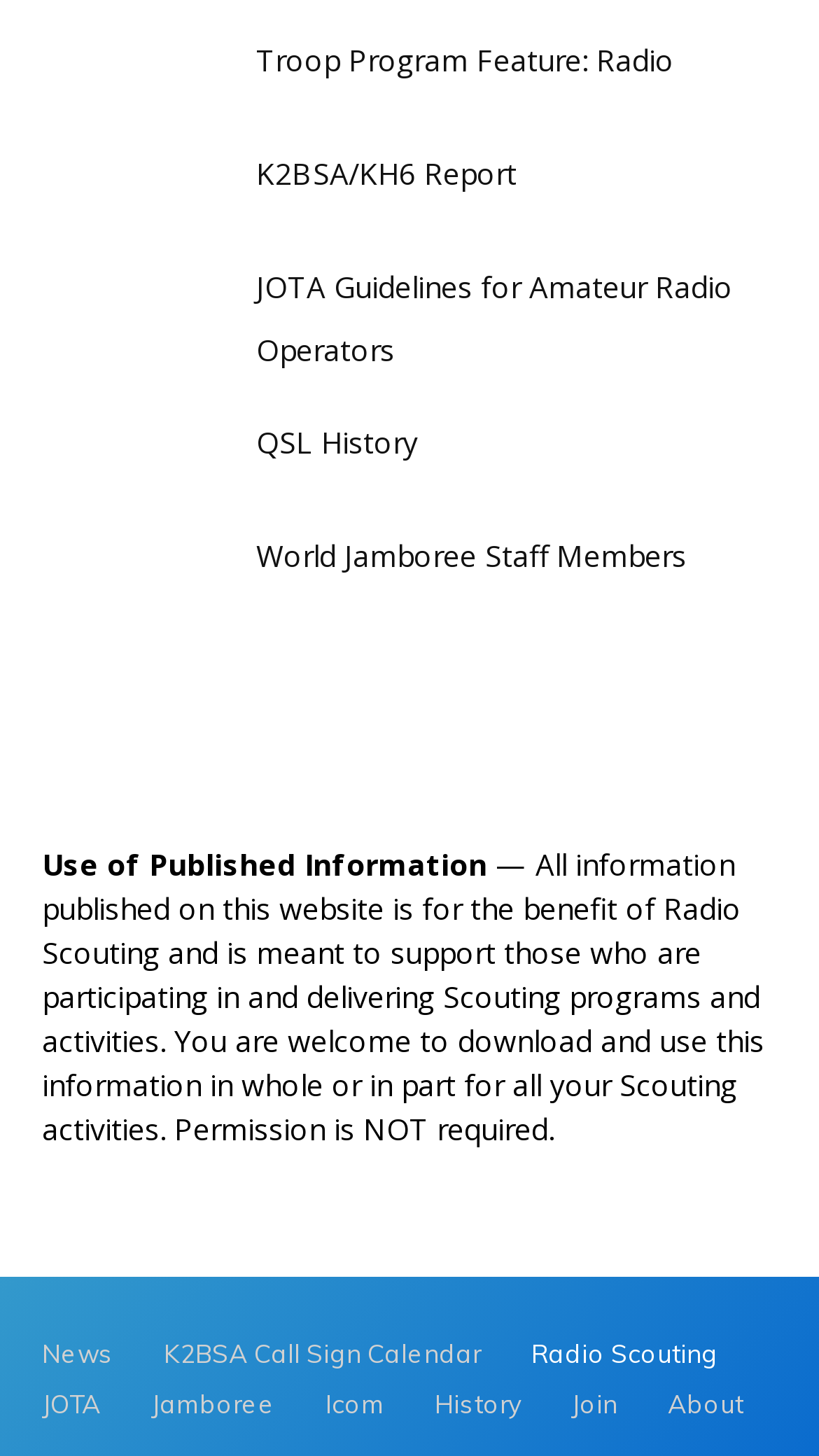Please find the bounding box coordinates of the element that you should click to achieve the following instruction: "View Troop Program Feature: Radio". The coordinates should be presented as four float numbers between 0 and 1: [left, top, right, bottom].

[0.313, 0.027, 0.823, 0.054]